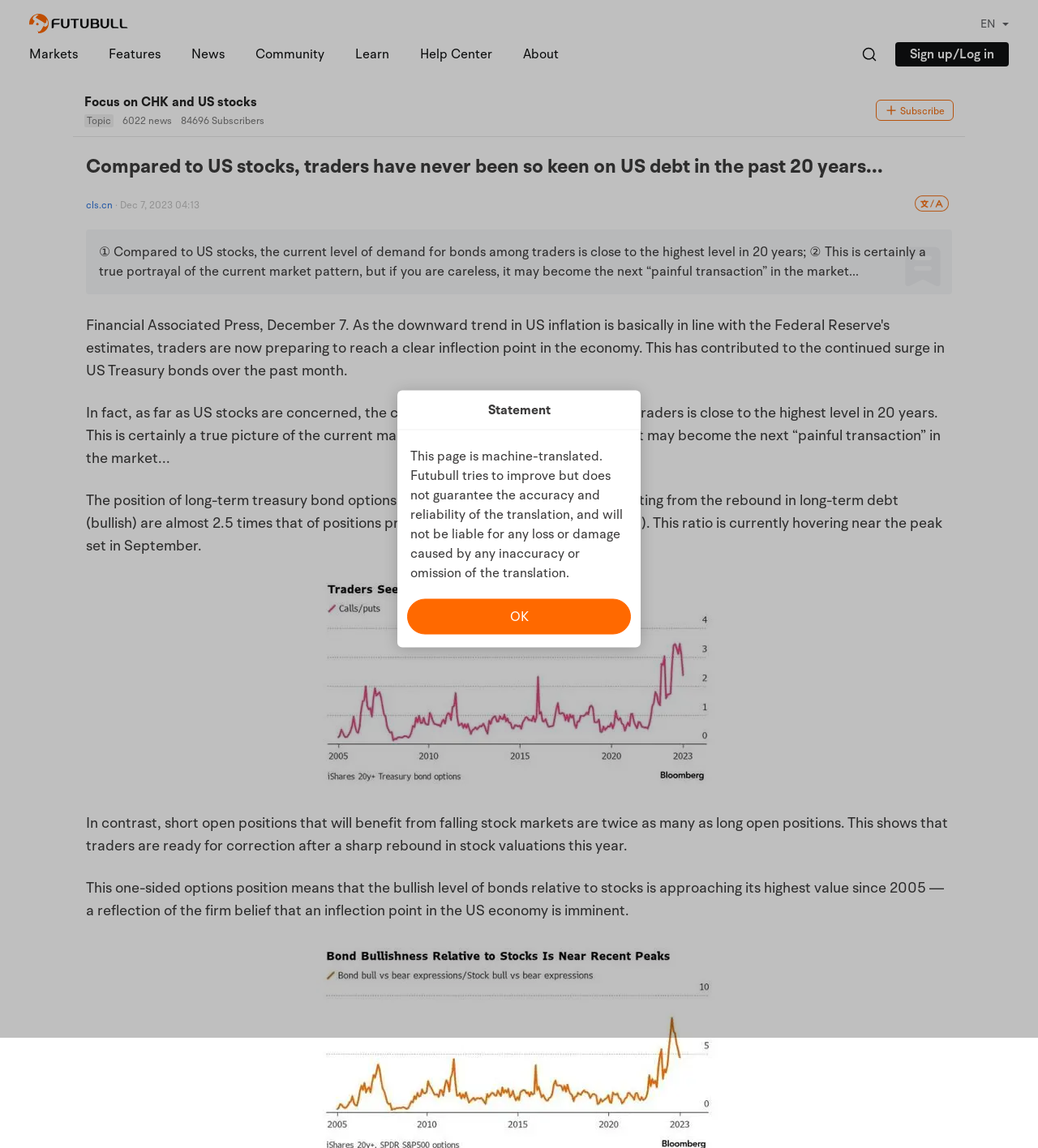What is the current level of demand for bonds among traders?
Based on the visual content, answer with a single word or a brief phrase.

Close to the highest level in 20 years